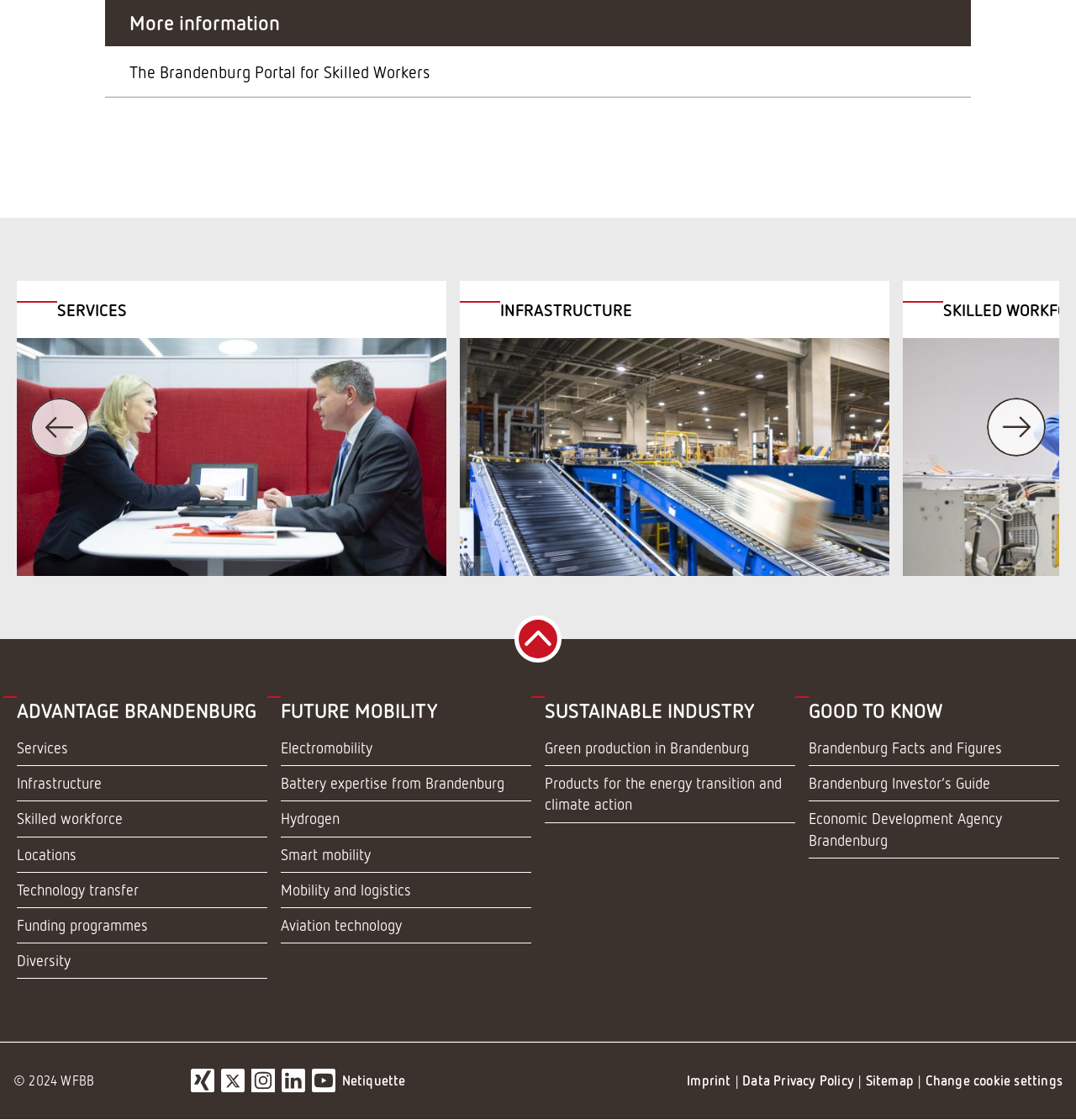Provide your answer to the question using just one word or phrase: What is the year mentioned in the copyright text?

2024